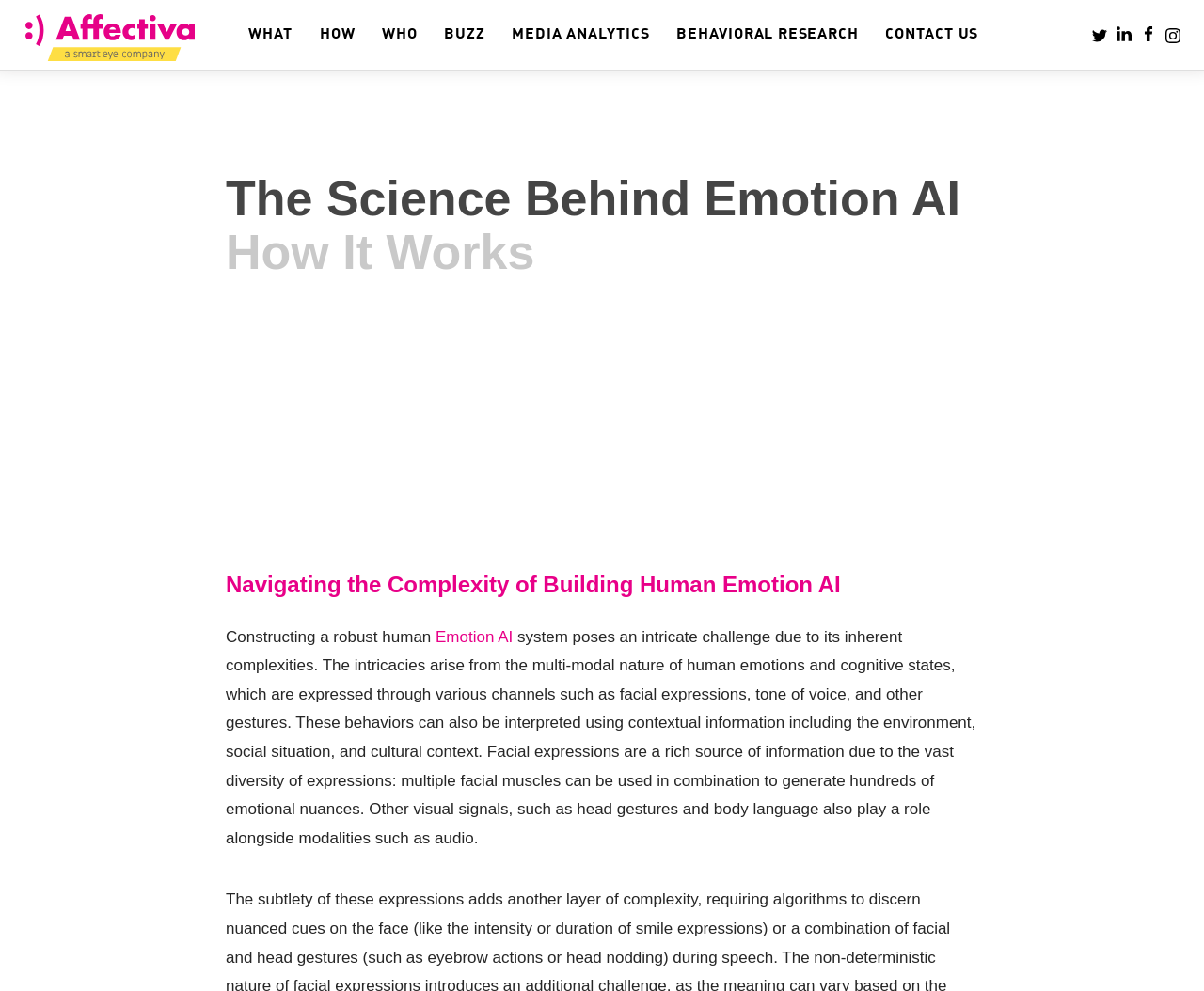Answer this question in one word or a short phrase: What are the different channels through which human emotions are expressed?

Facial expressions, tone of voice, gestures